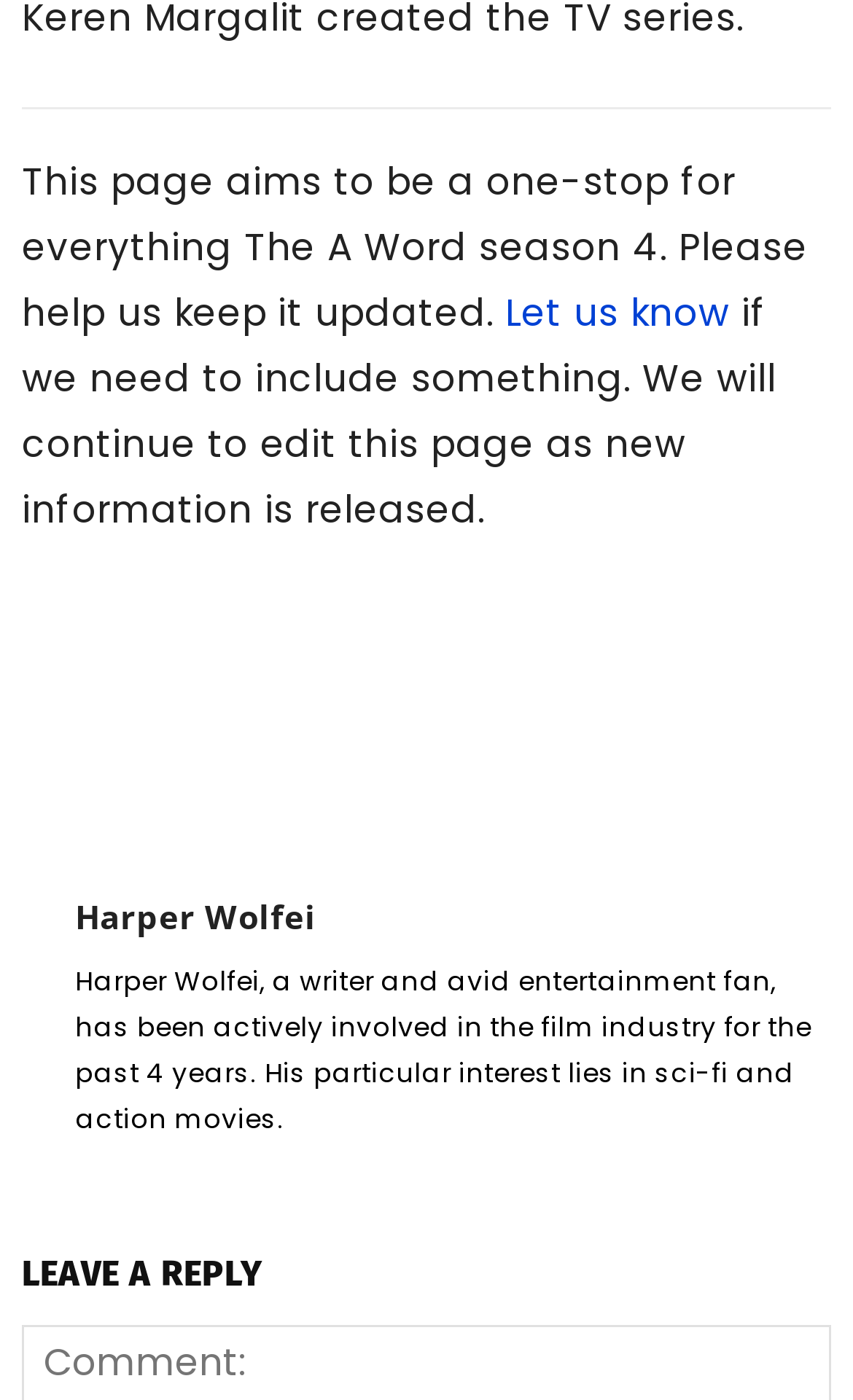Ascertain the bounding box coordinates for the UI element detailed here: "Harper Wolfei". The coordinates should be provided as [left, top, right, bottom] with each value being a float between 0 and 1.

[0.088, 0.639, 0.974, 0.672]